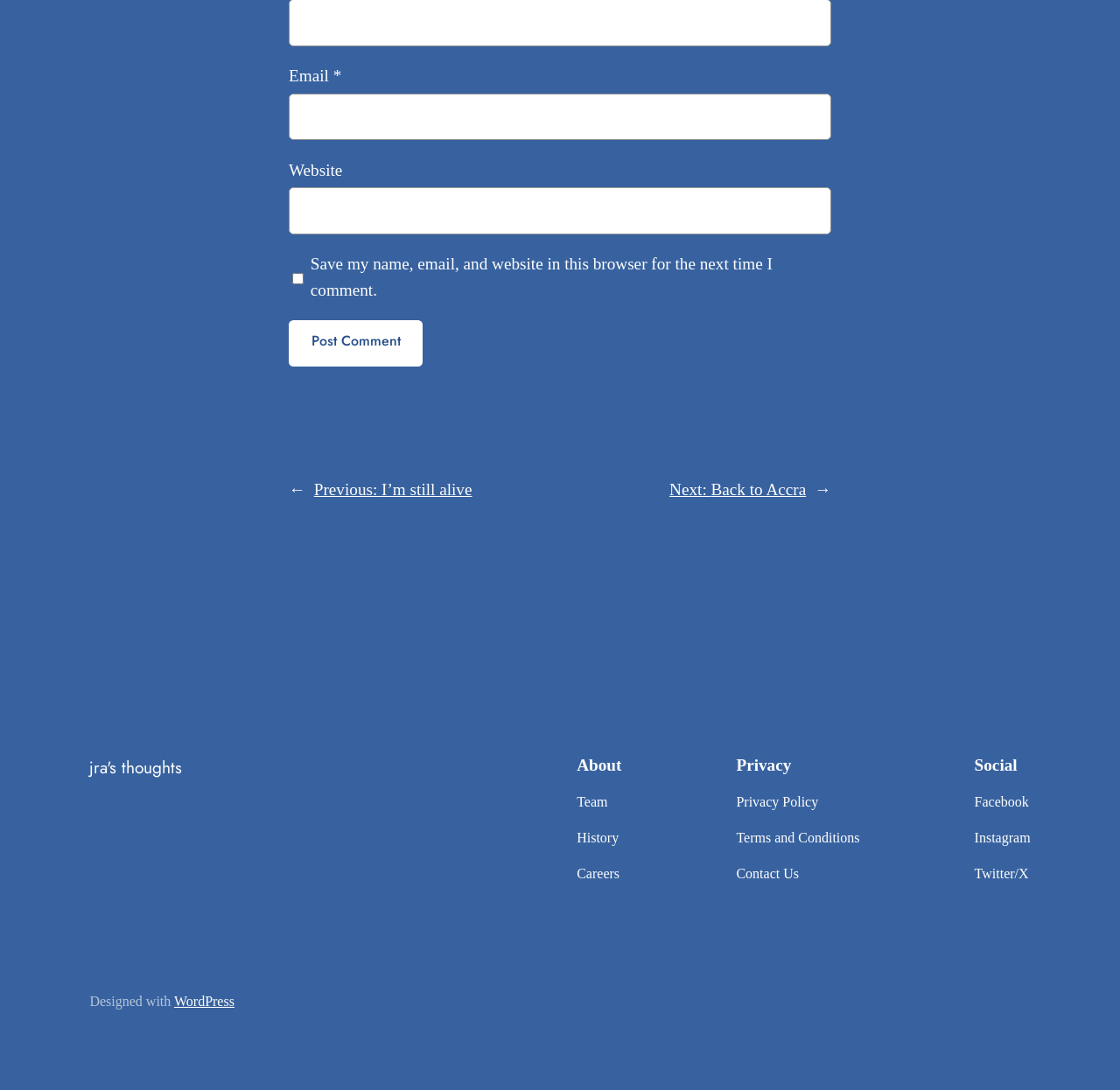Given the webpage screenshot, identify the bounding box of the UI element that matches this description: "Shop".

None